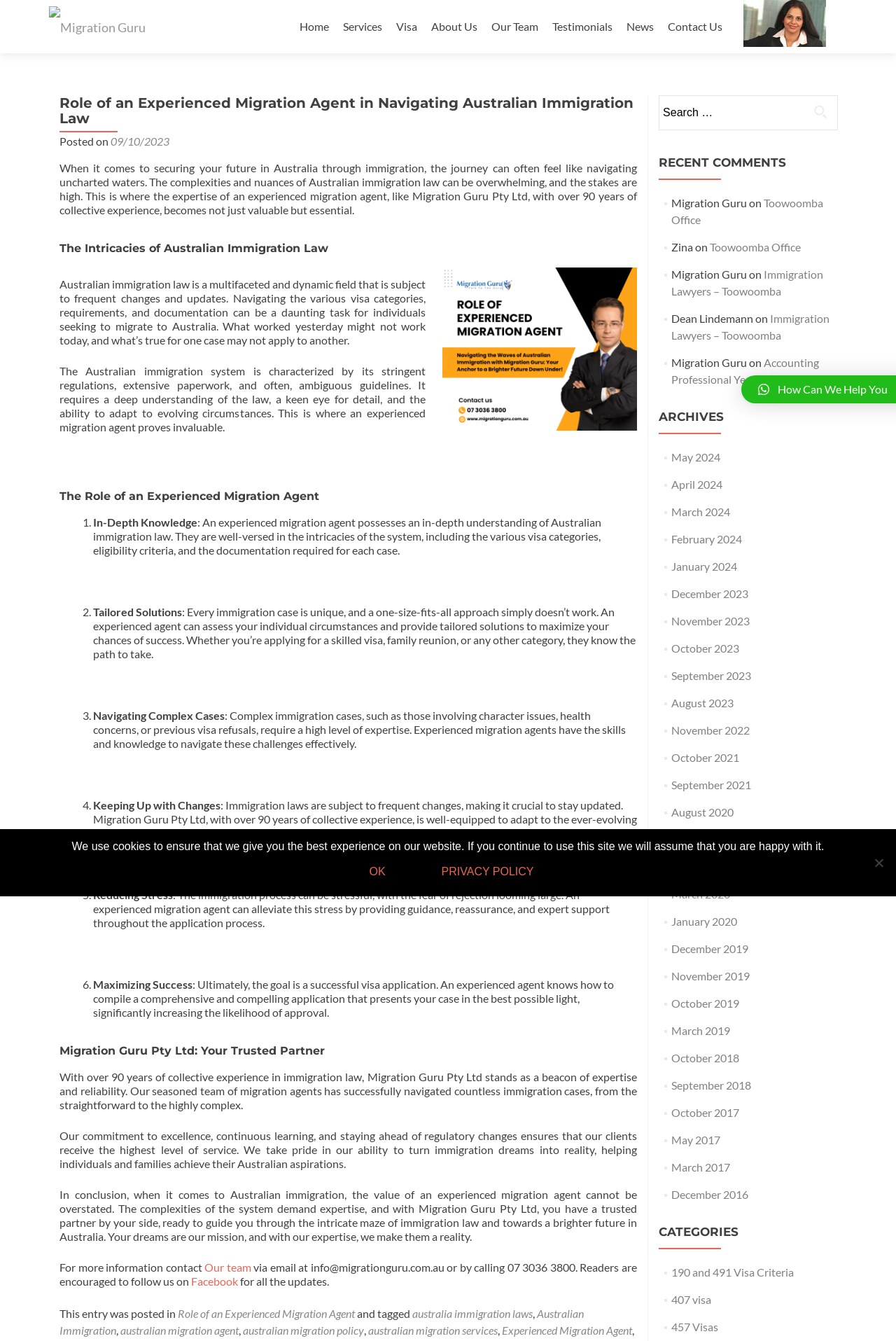Answer the question briefly using a single word or phrase: 
What is the name of the company providing migration services?

Migration Guru Pty Ltd